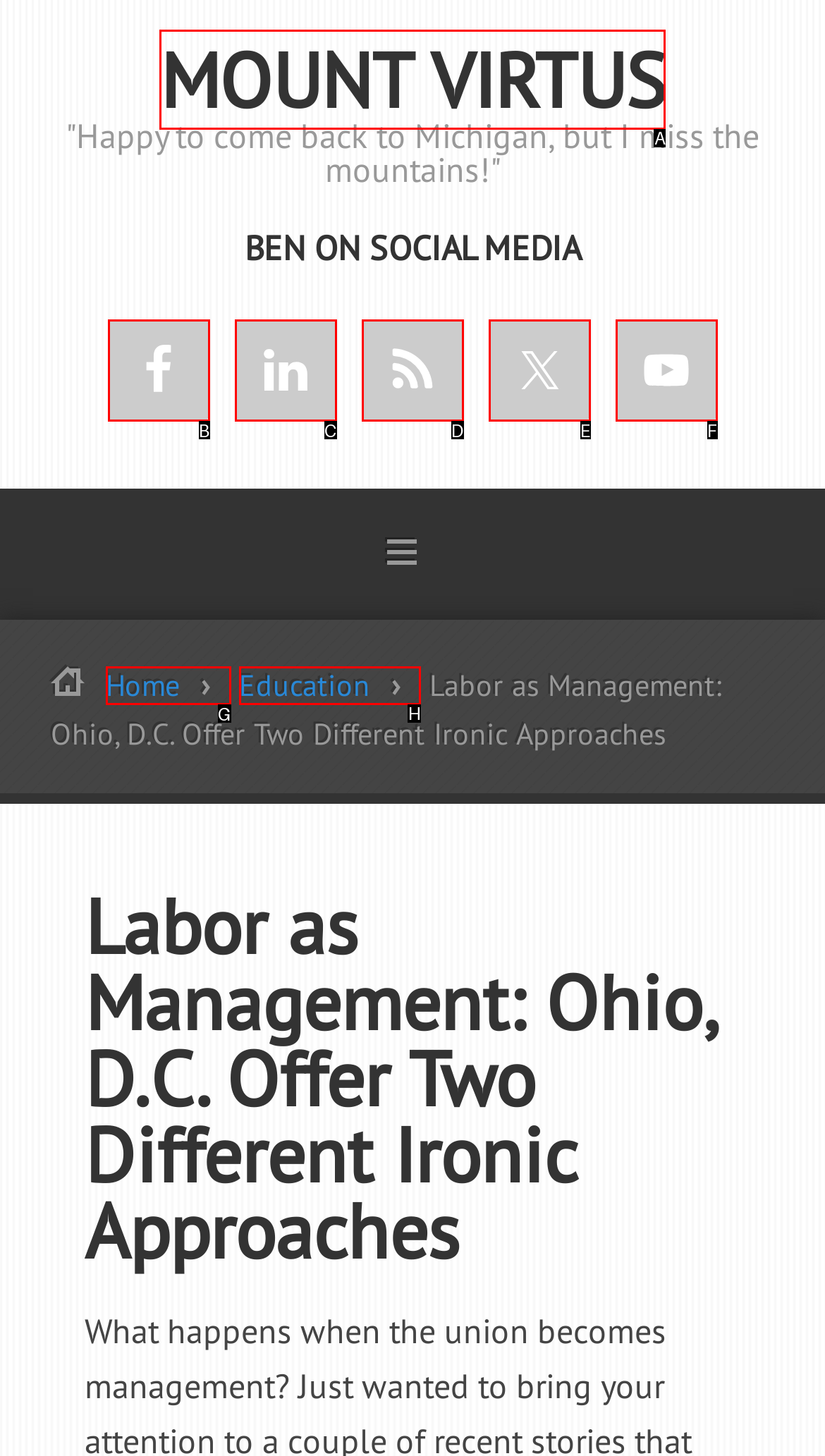Identify the letter of the option to click in order to explore Education page. Answer with the letter directly.

H